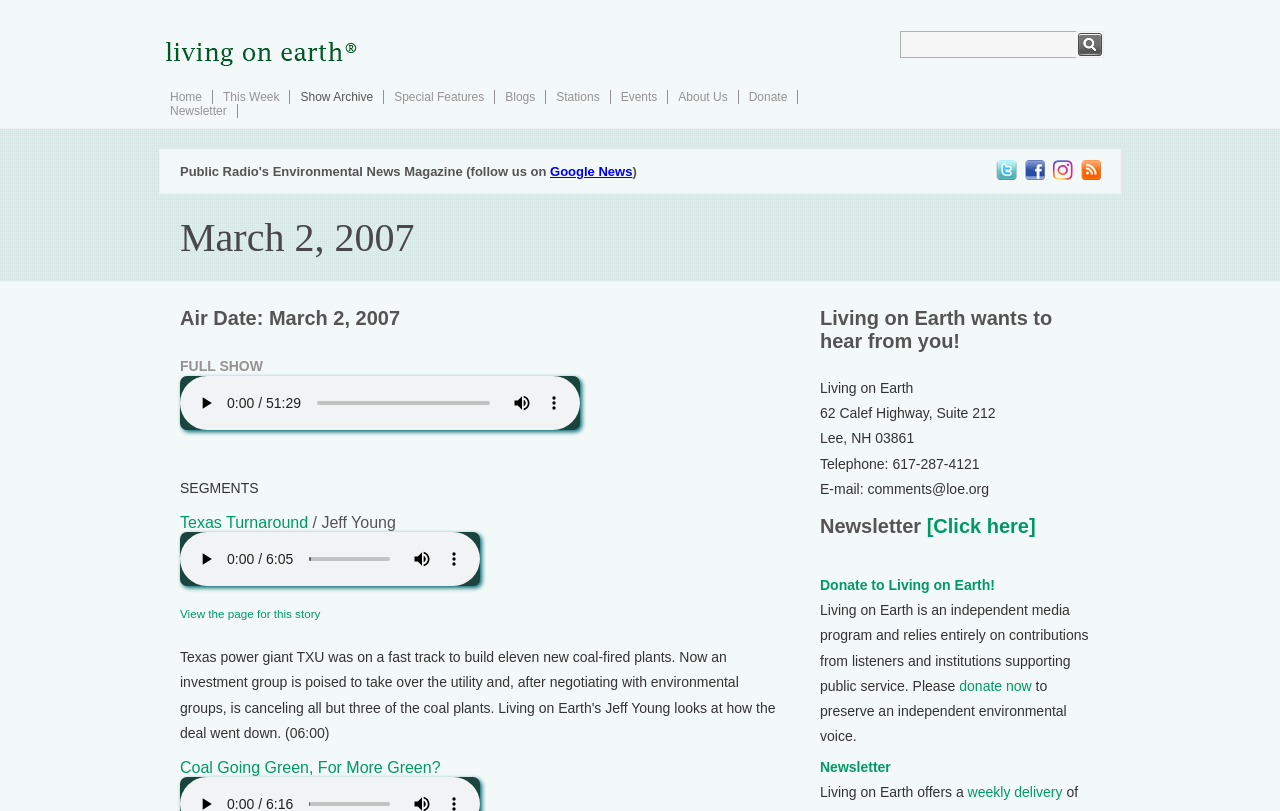Please identify the coordinates of the bounding box that should be clicked to fulfill this instruction: "Donate to Living on Earth".

[0.641, 0.711, 0.777, 0.731]